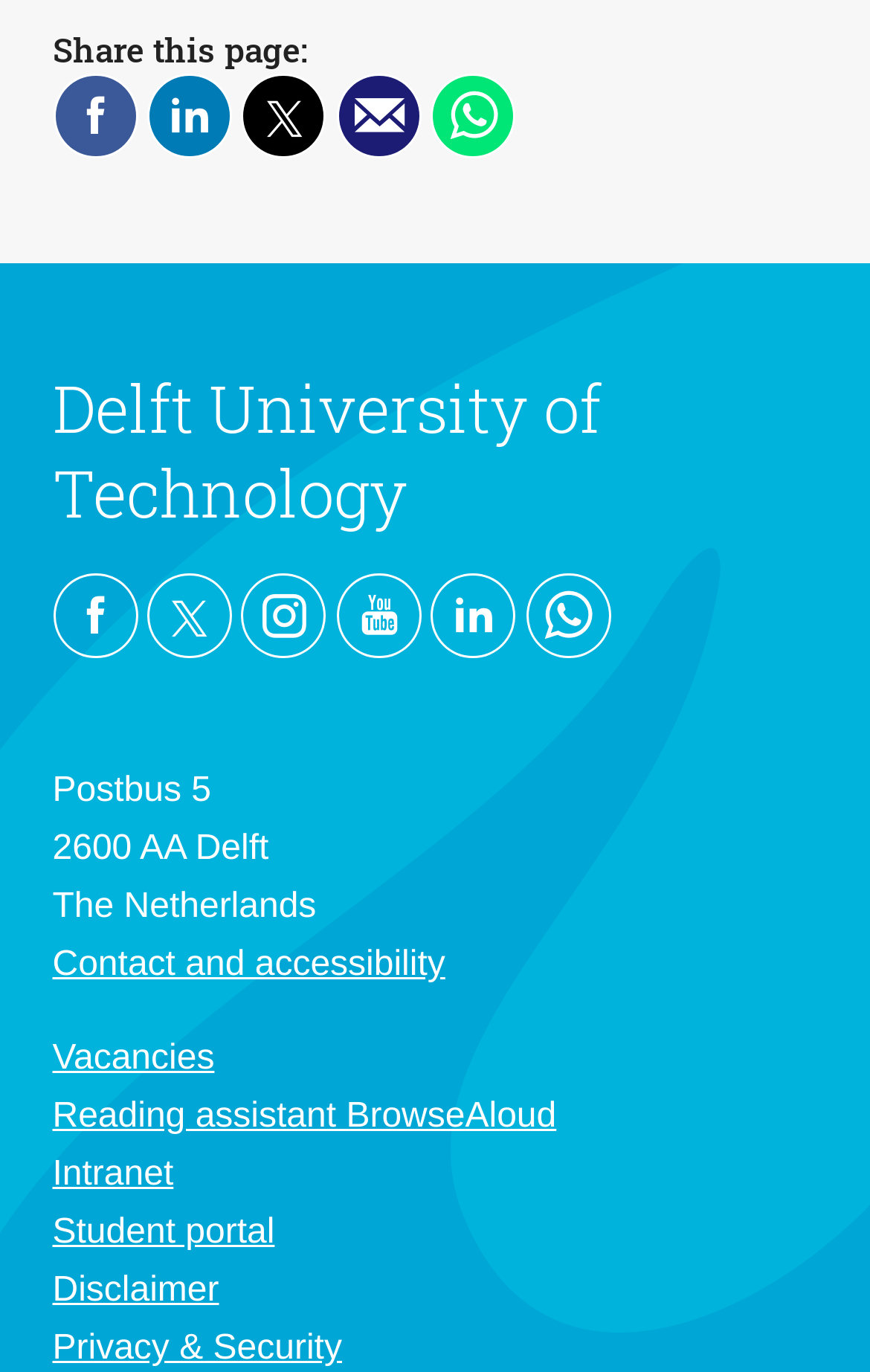What is the last link in the footer section?
Offer a detailed and full explanation in response to the question.

The last link in the footer section can be found at the bottom of the page, which reads 'Privacy & Security'.